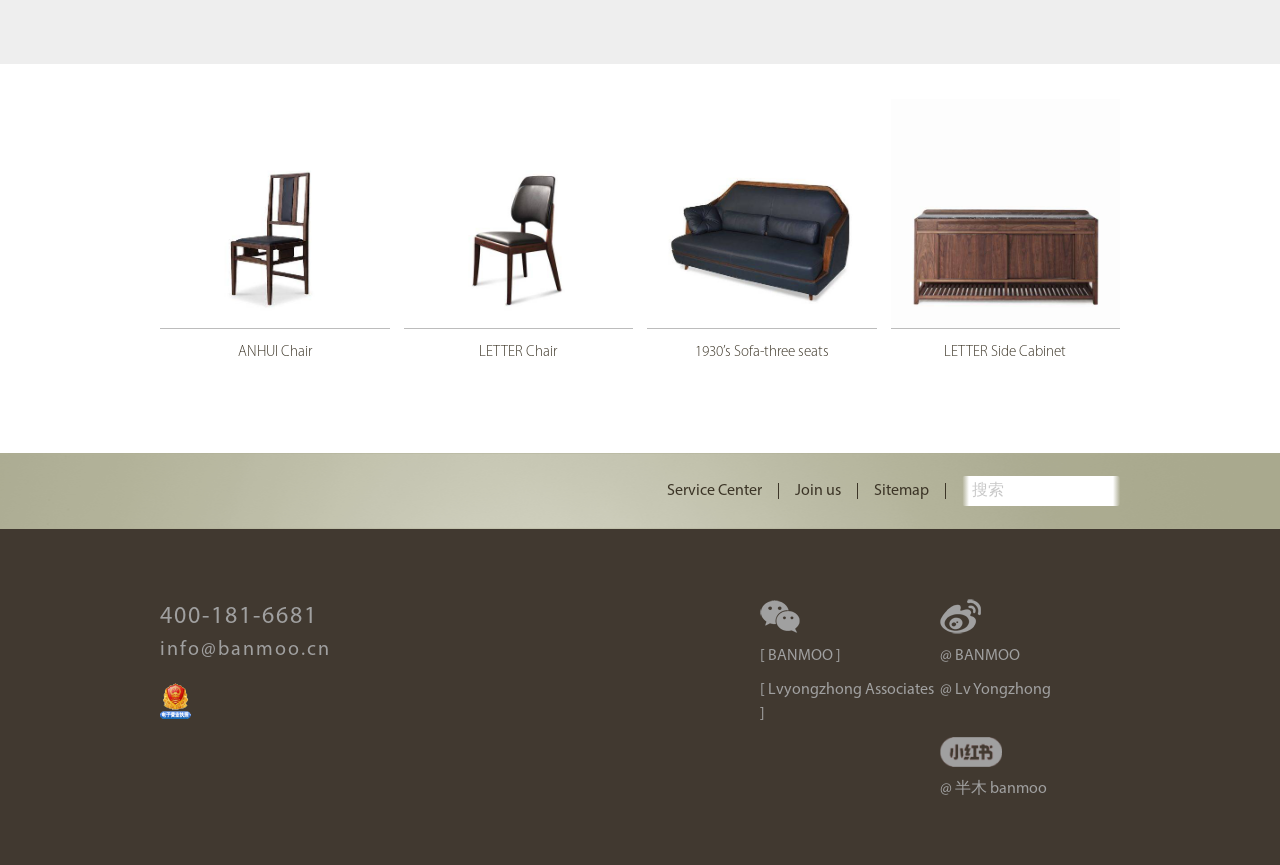Identify the bounding box coordinates for the element you need to click to achieve the following task: "click ANHUI Chair". The coordinates must be four float values ranging from 0 to 1, formatted as [left, top, right, bottom].

[0.125, 0.114, 0.304, 0.455]